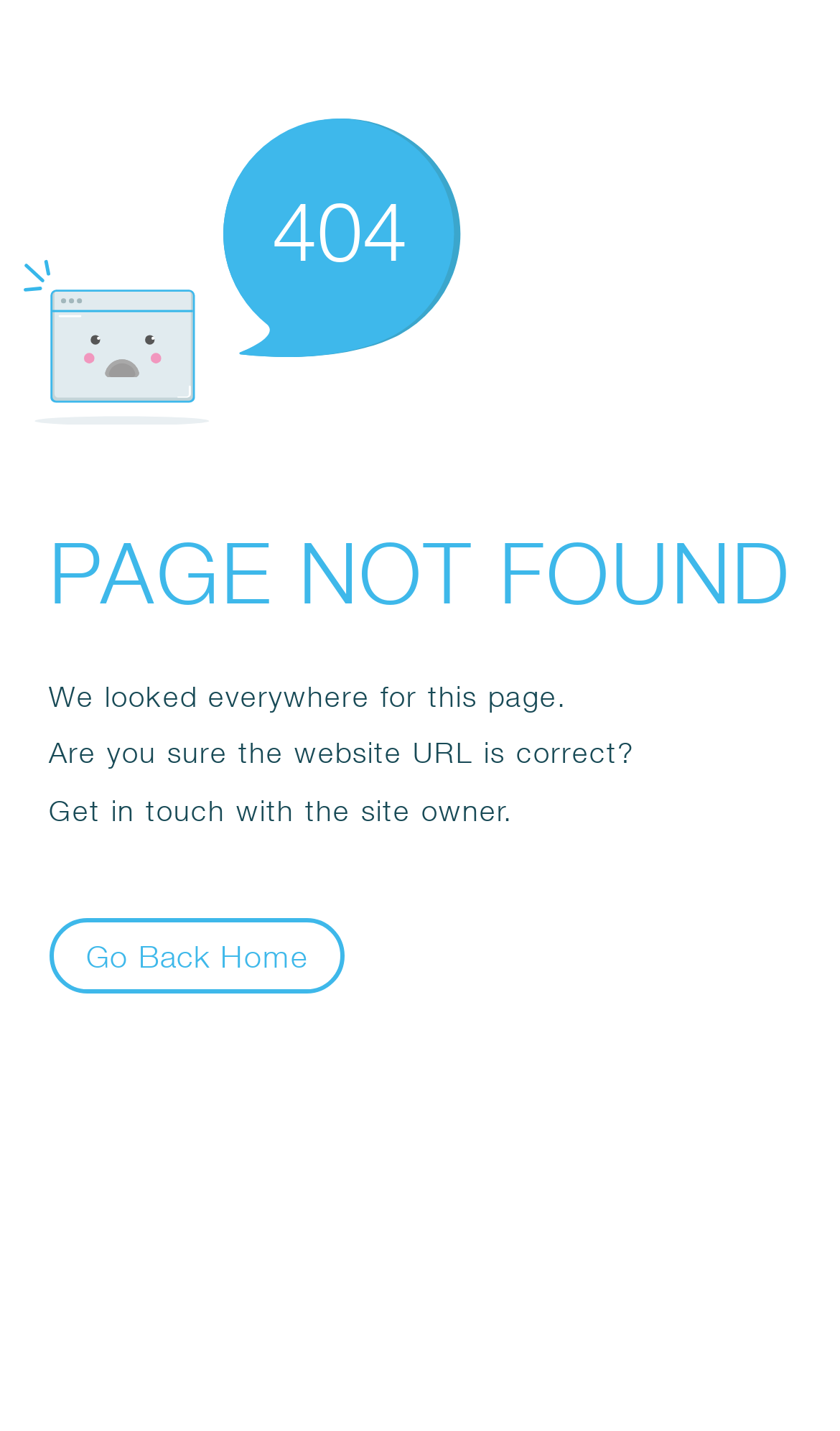Offer a thorough description of the webpage.

The webpage displays an error message, indicating that the page was not found. At the top left of the page, there is a small icon represented by an SVG element. Below the icon, a large "404" text is prominently displayed. 

The main content of the page is centered, with a series of paragraphs explaining the error. The first paragraph reads "PAGE NOT FOUND". The following paragraphs provide more information, stating "We looked everywhere for this page" and "Are you sure the website URL is correct?". 

Further down, there is a suggestion to "Get in touch with the site owner". At the bottom of the page, a "Go Back Home" button is positioned, allowing users to navigate back to the homepage.